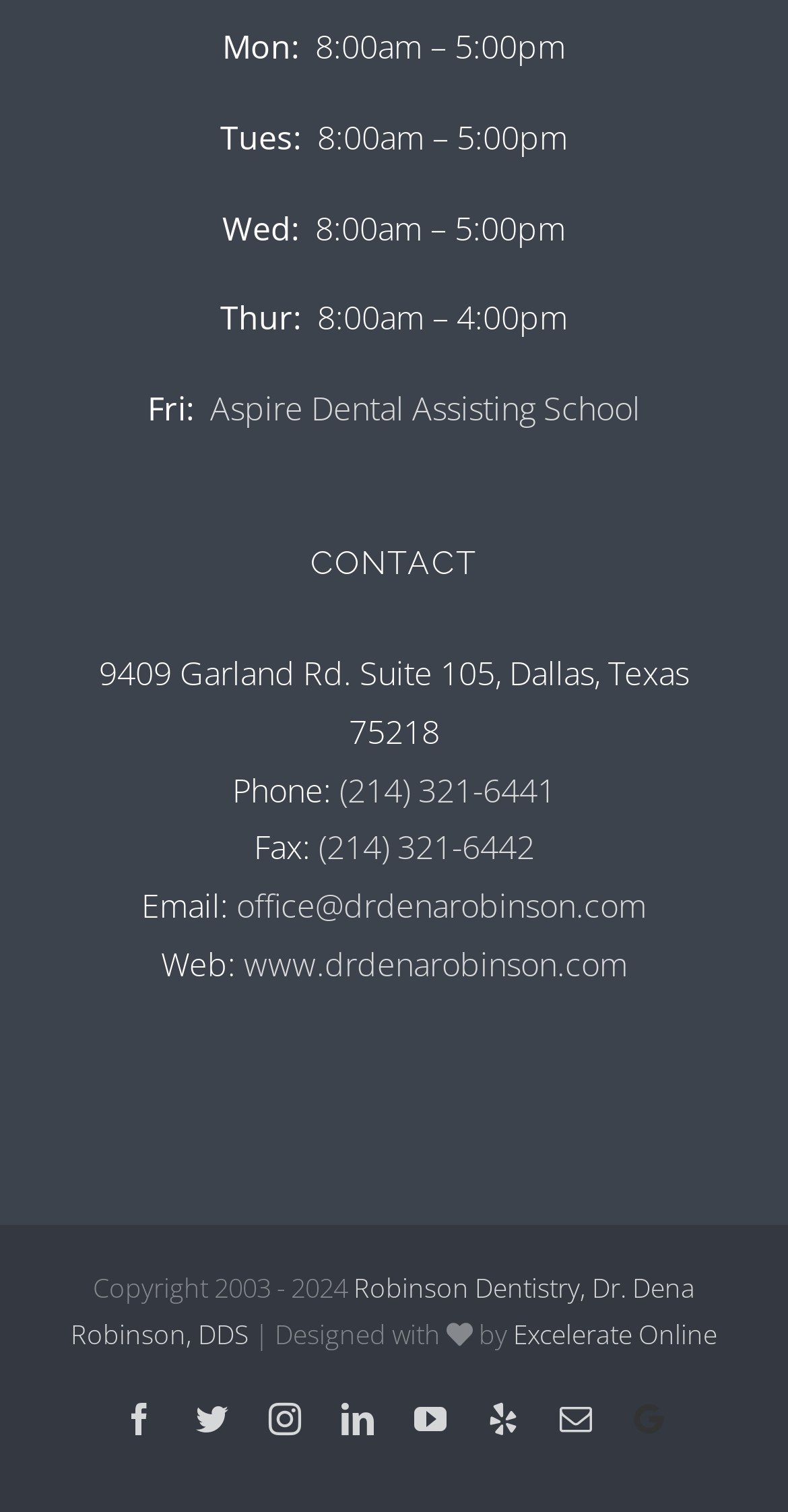Answer the question using only a single word or phrase: 
What are the office hours on Monday?

8:00am – 5:00pm